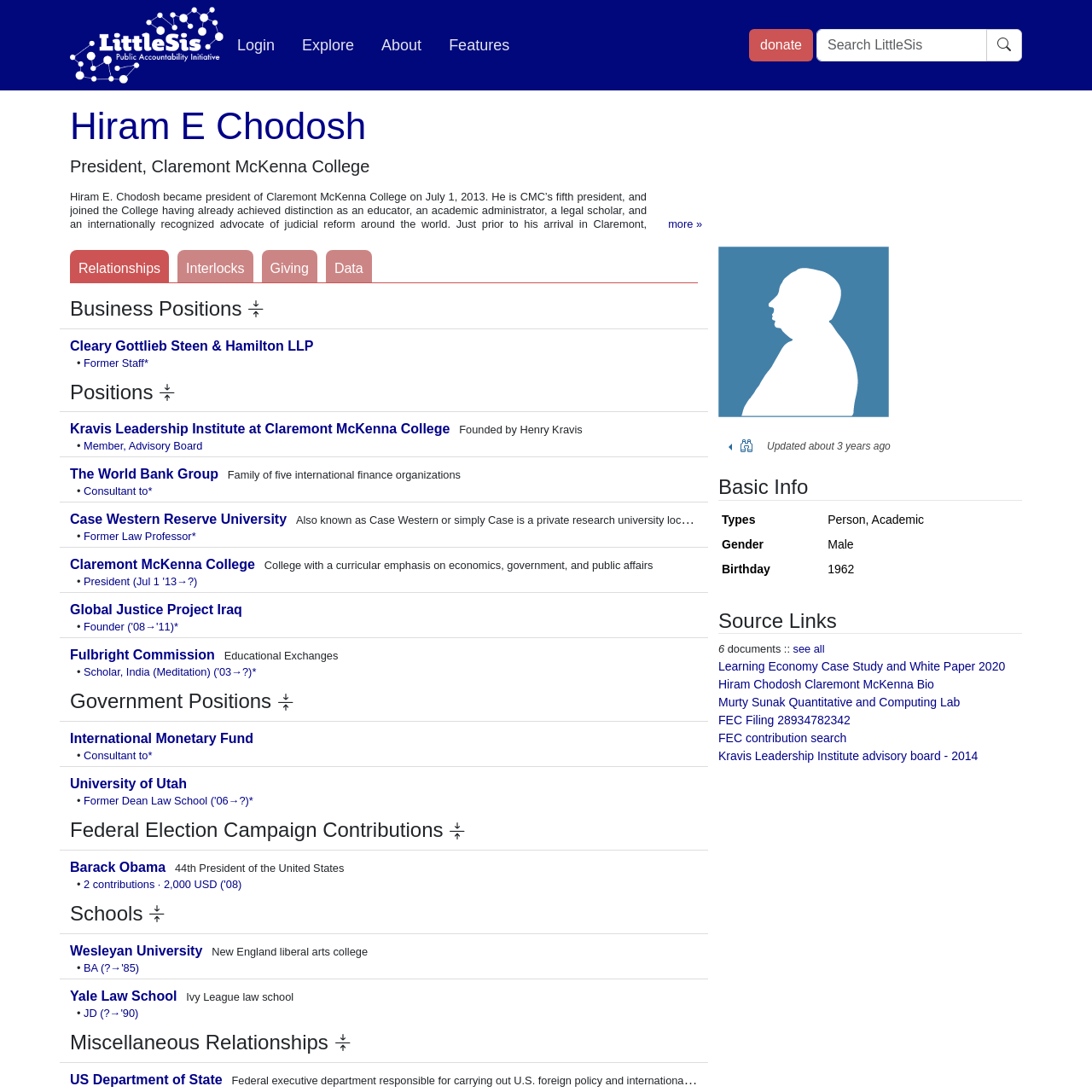Identify the bounding box coordinates for the UI element described by the following text: "Giving". Provide the coordinates as four float numbers between 0 and 1, in the format [left, top, right, bottom].

[0.239, 0.229, 0.291, 0.258]